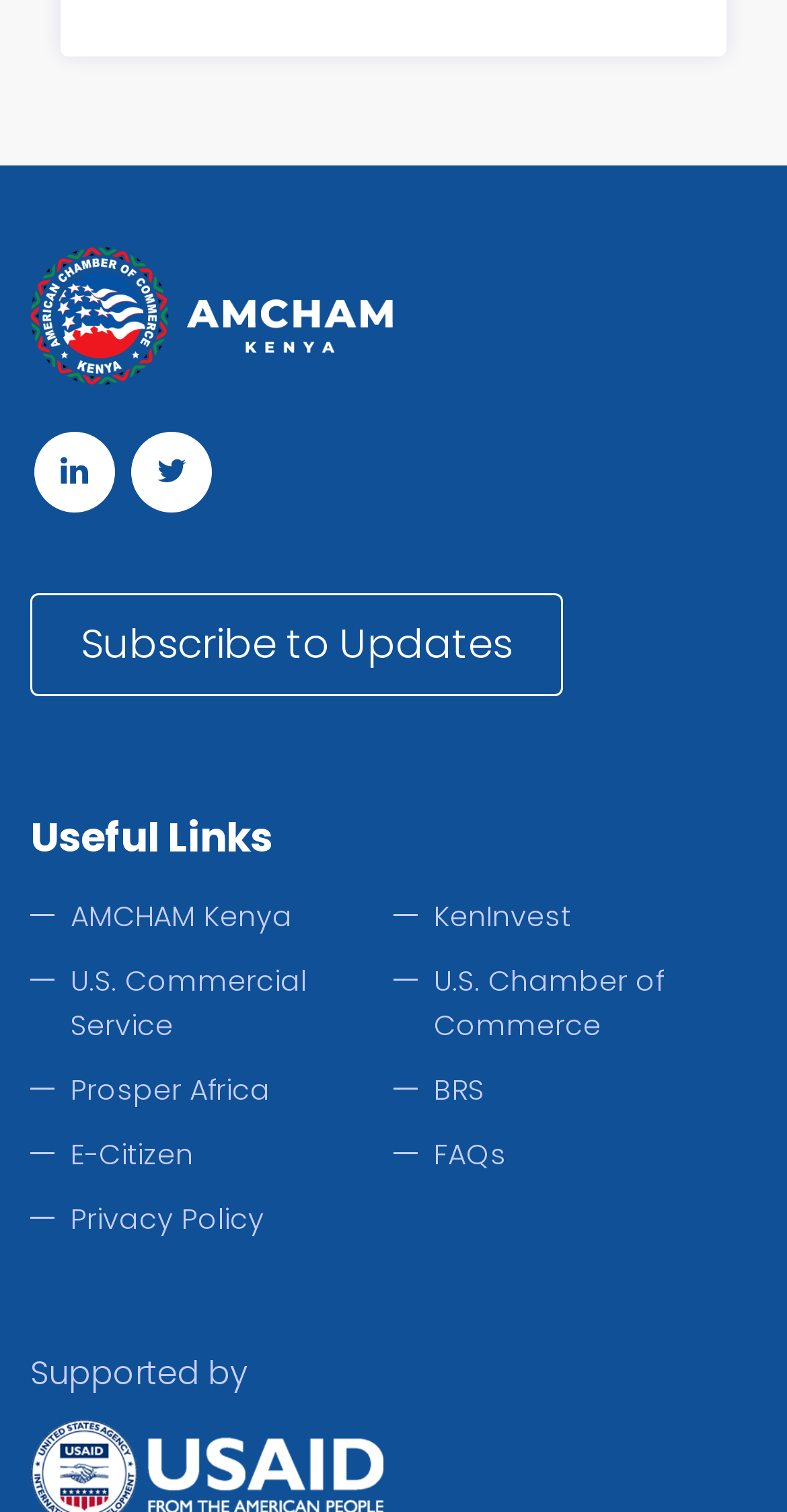Kindly determine the bounding box coordinates of the area that needs to be clicked to fulfill this instruction: "Check FAQs".

[0.551, 0.751, 0.644, 0.777]